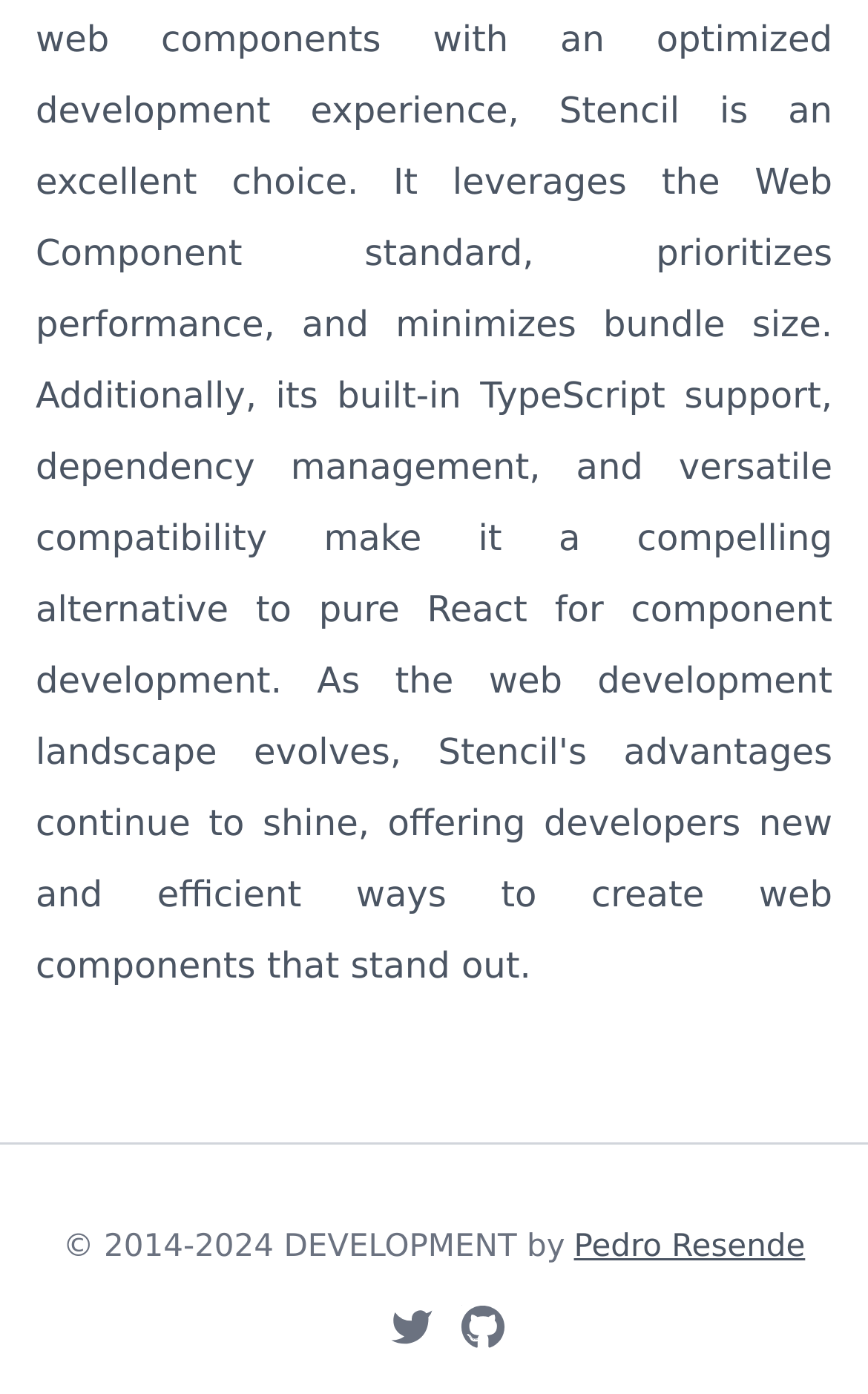Using the provided description: "aria-label="Twitter"", find the bounding box coordinates of the corresponding UI element. The output should be four float numbers between 0 and 1, in the format [left, top, right, bottom].

[0.449, 0.936, 0.5, 0.968]